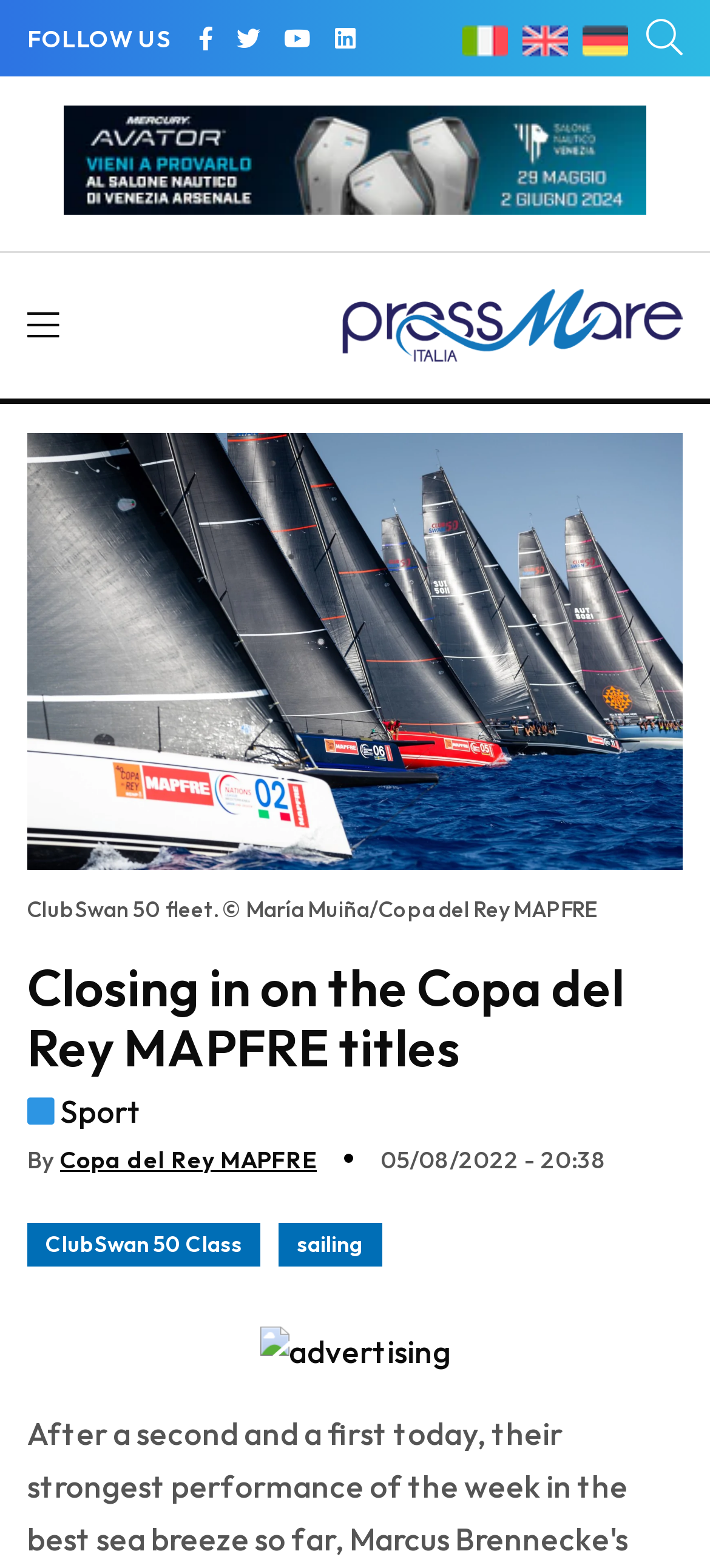Please determine the bounding box coordinates of the element to click in order to execute the following instruction: "Go to Gendarmerie royale du Canada". The coordinates should be four float numbers between 0 and 1, specified as [left, top, right, bottom].

None